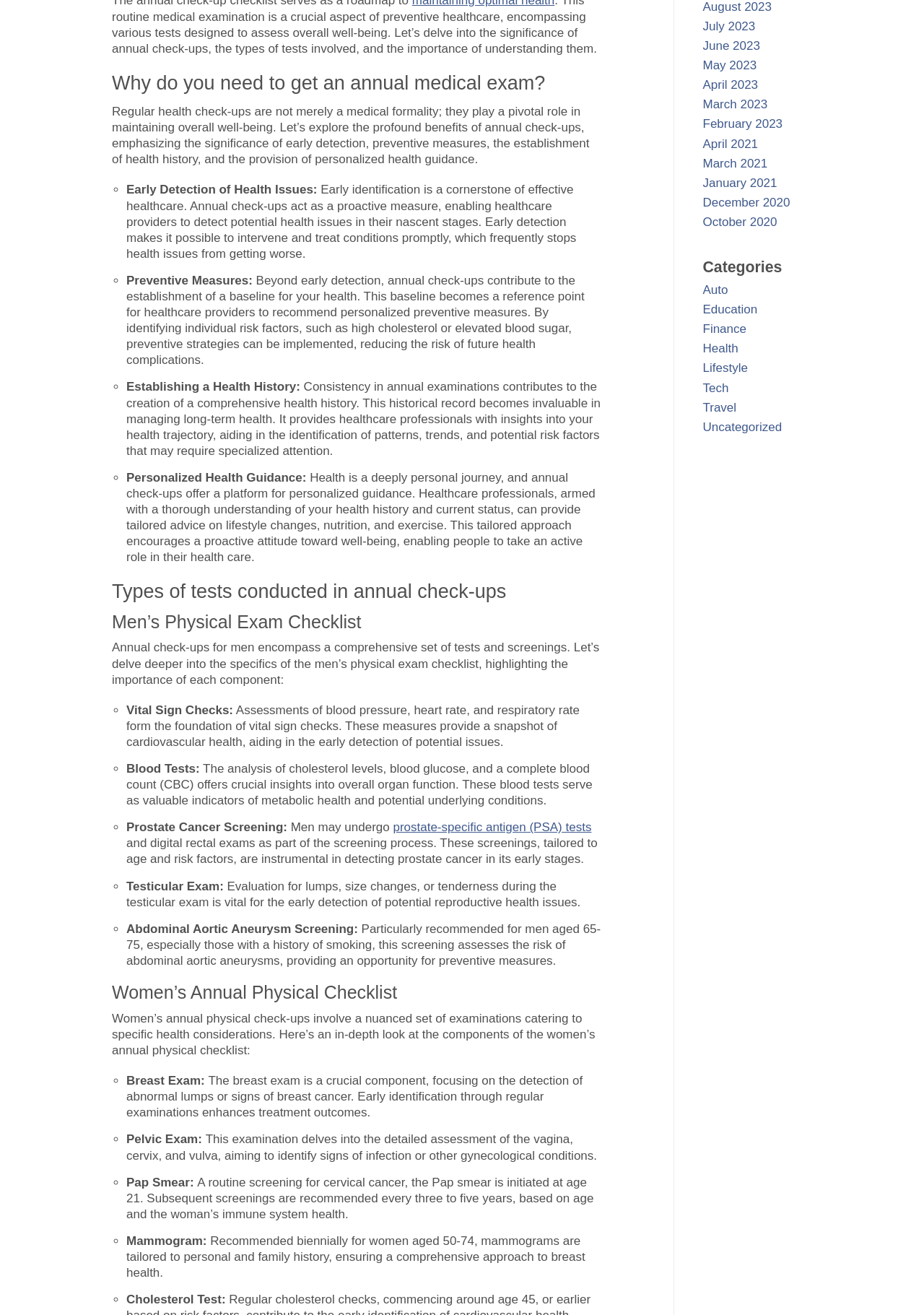Please predict the bounding box coordinates (top-left x, top-left y, bottom-right x, bottom-right y) for the UI element in the screenshot that fits the description: prostate-specific antigen (PSA) tests

[0.425, 0.624, 0.64, 0.634]